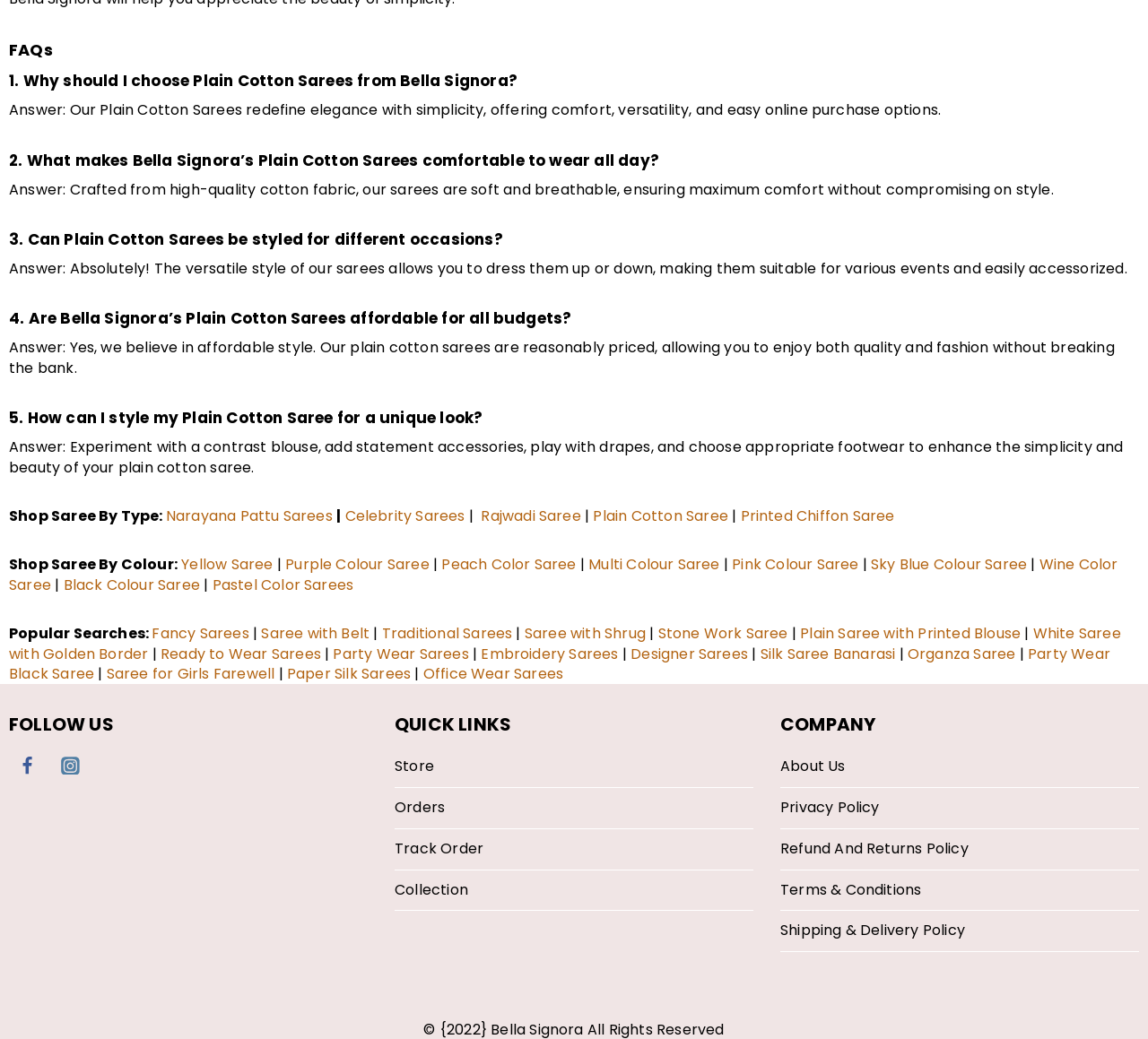Find the bounding box of the UI element described as follows: "Stone Work Saree".

[0.573, 0.6, 0.69, 0.62]